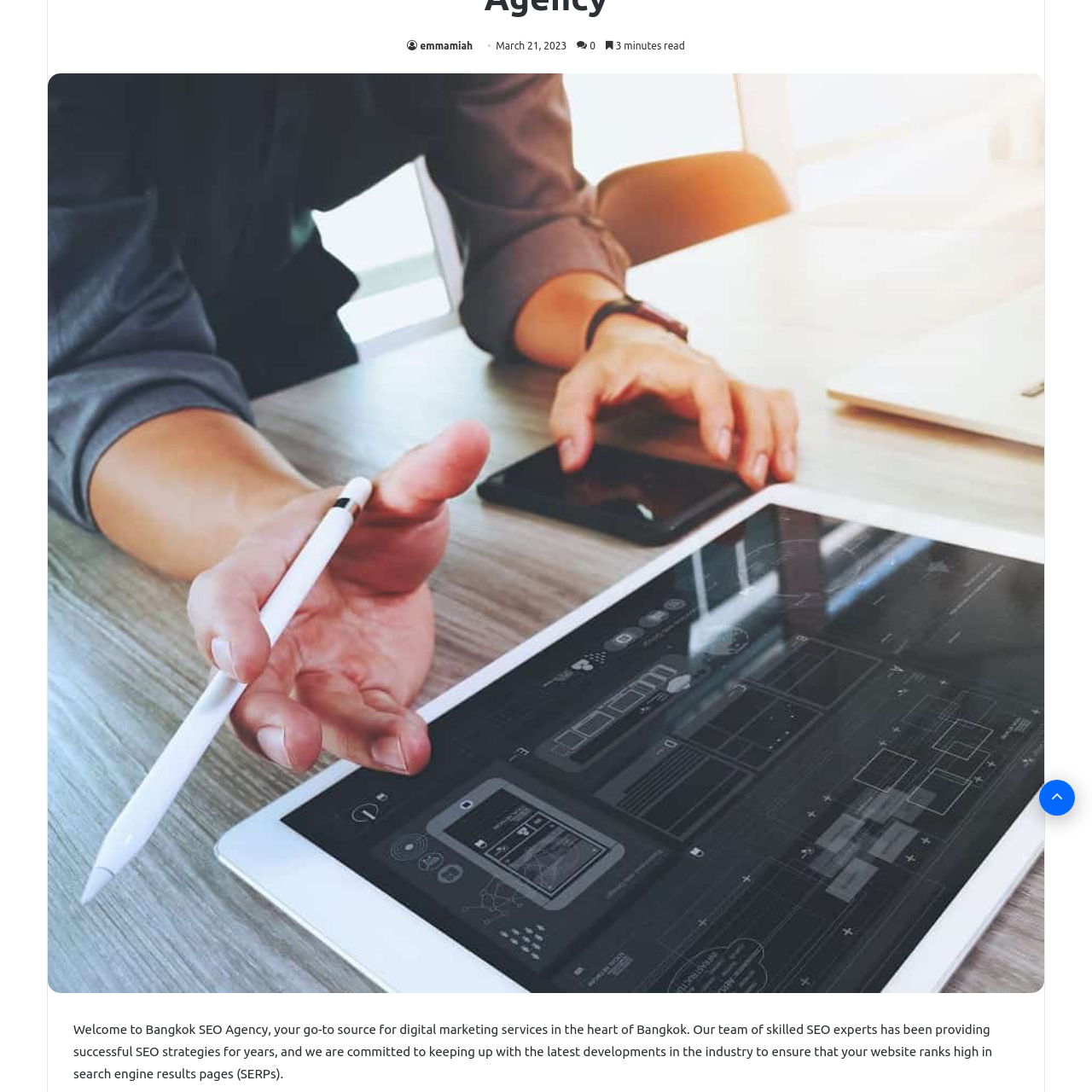Examine the image within the red box and give a concise answer to this question using a single word or short phrase: 
What service does the agency focus on?

SEO